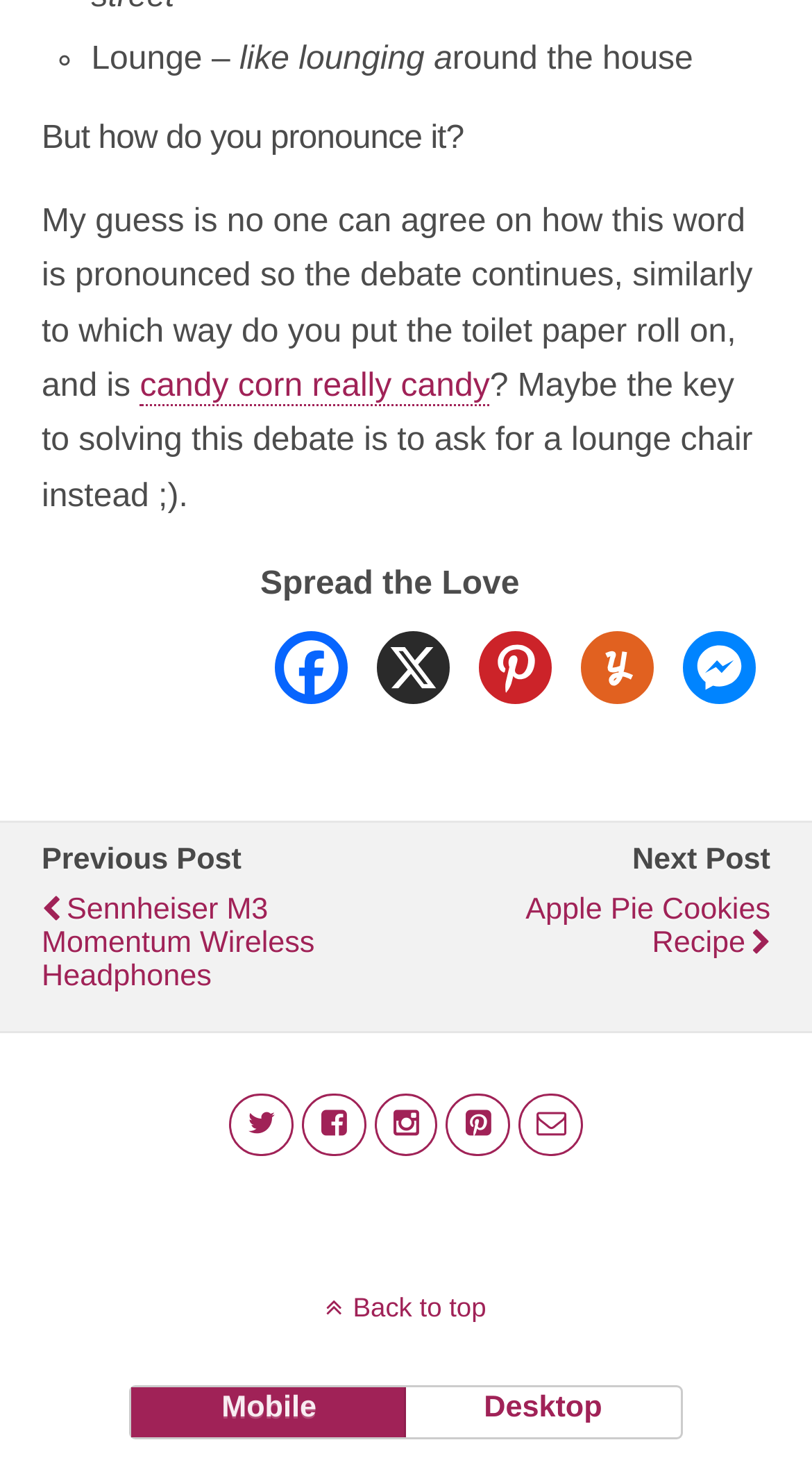Identify the bounding box coordinates for the element that needs to be clicked to fulfill this instruction: "Read previous post". Provide the coordinates in the format of four float numbers between 0 and 1: [left, top, right, bottom].

[0.051, 0.569, 0.297, 0.592]